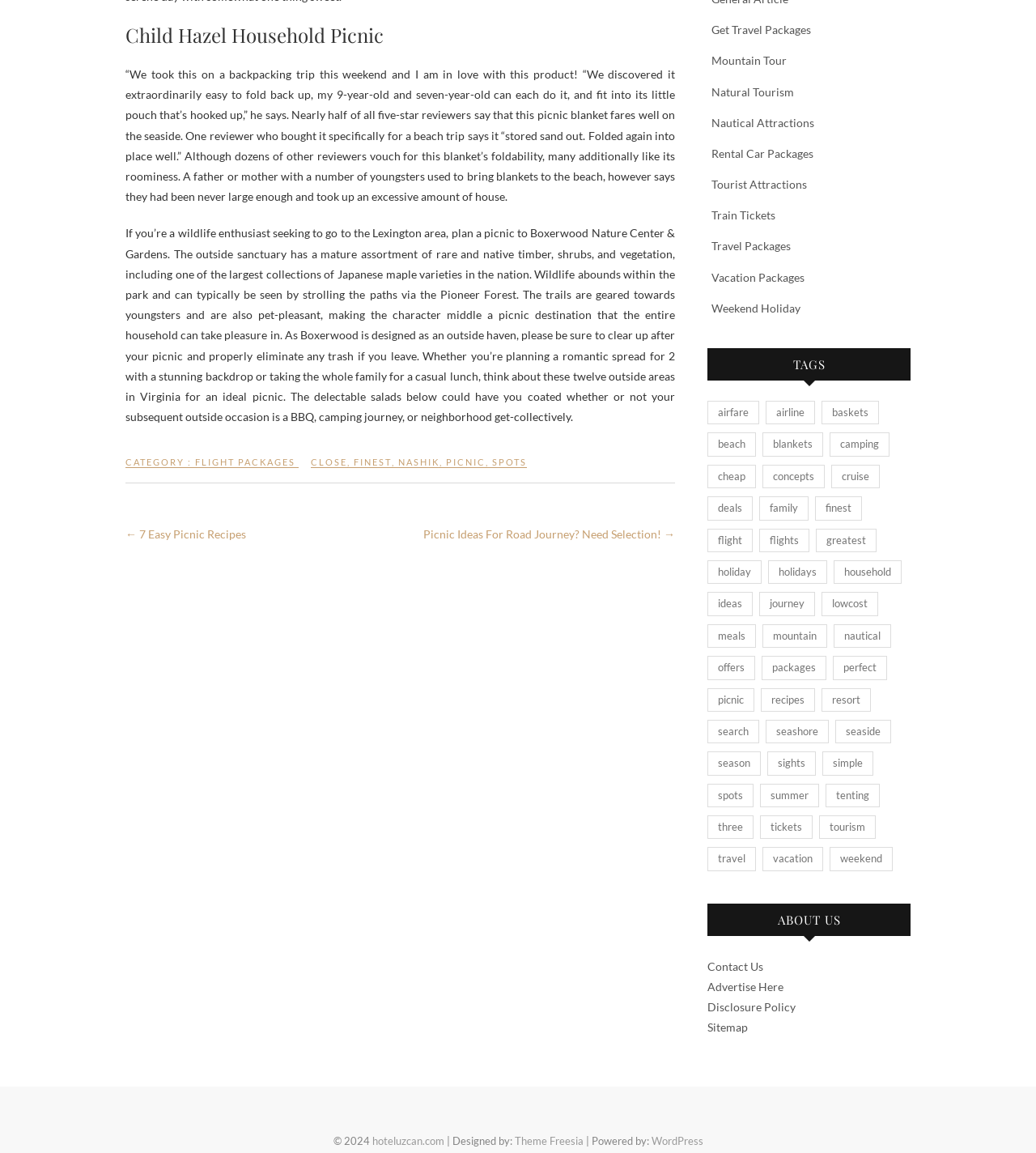Find the bounding box coordinates for the element that must be clicked to complete the instruction: "View the 'Commercial Roofing' service". The coordinates should be four float numbers between 0 and 1, indicated as [left, top, right, bottom].

None